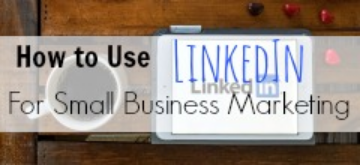What is the background texture of the image?
Answer the question based on the image using a single word or a brief phrase.

Wooden surface